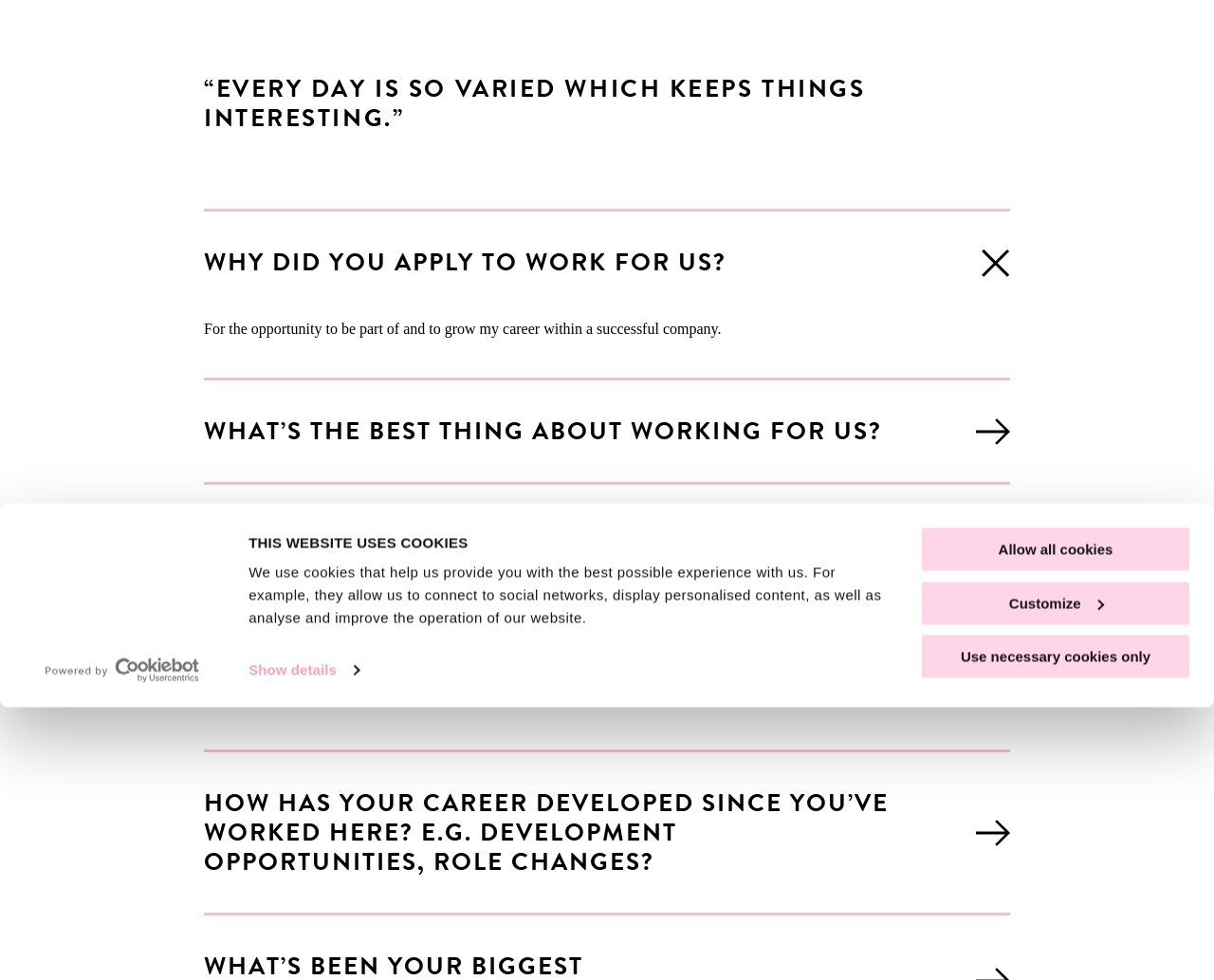Identify the bounding box of the UI element described as follows: "Show details". Provide the coordinates as four float numbers in the range of 0 to 1 [left, top, right, bottom].

[0.205, 0.567, 0.296, 0.596]